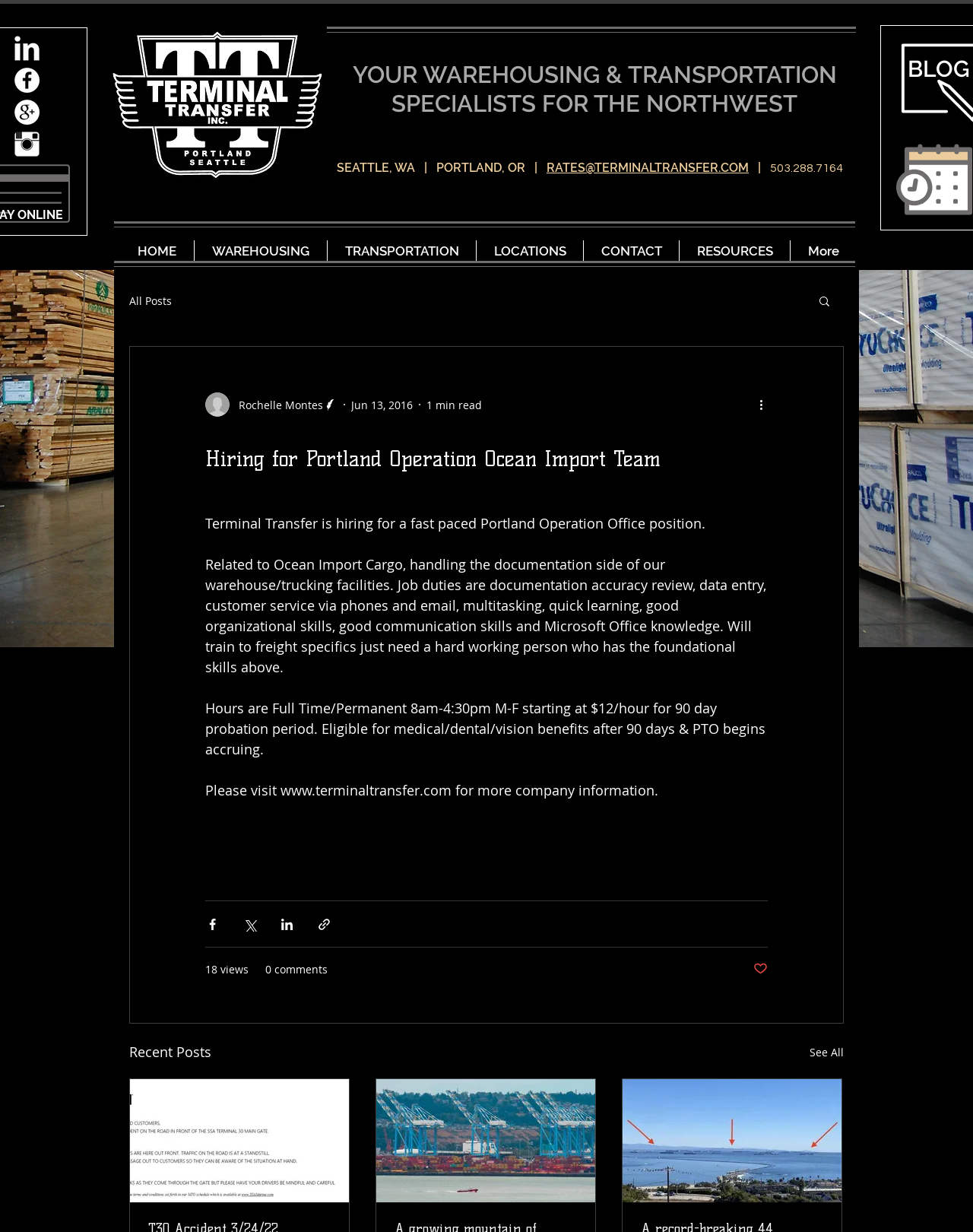What is the starting hourly rate?
Provide an in-depth and detailed answer to the question.

The starting hourly rate is $12/hour, which is mentioned in the job description as the rate for the 90-day probation period.